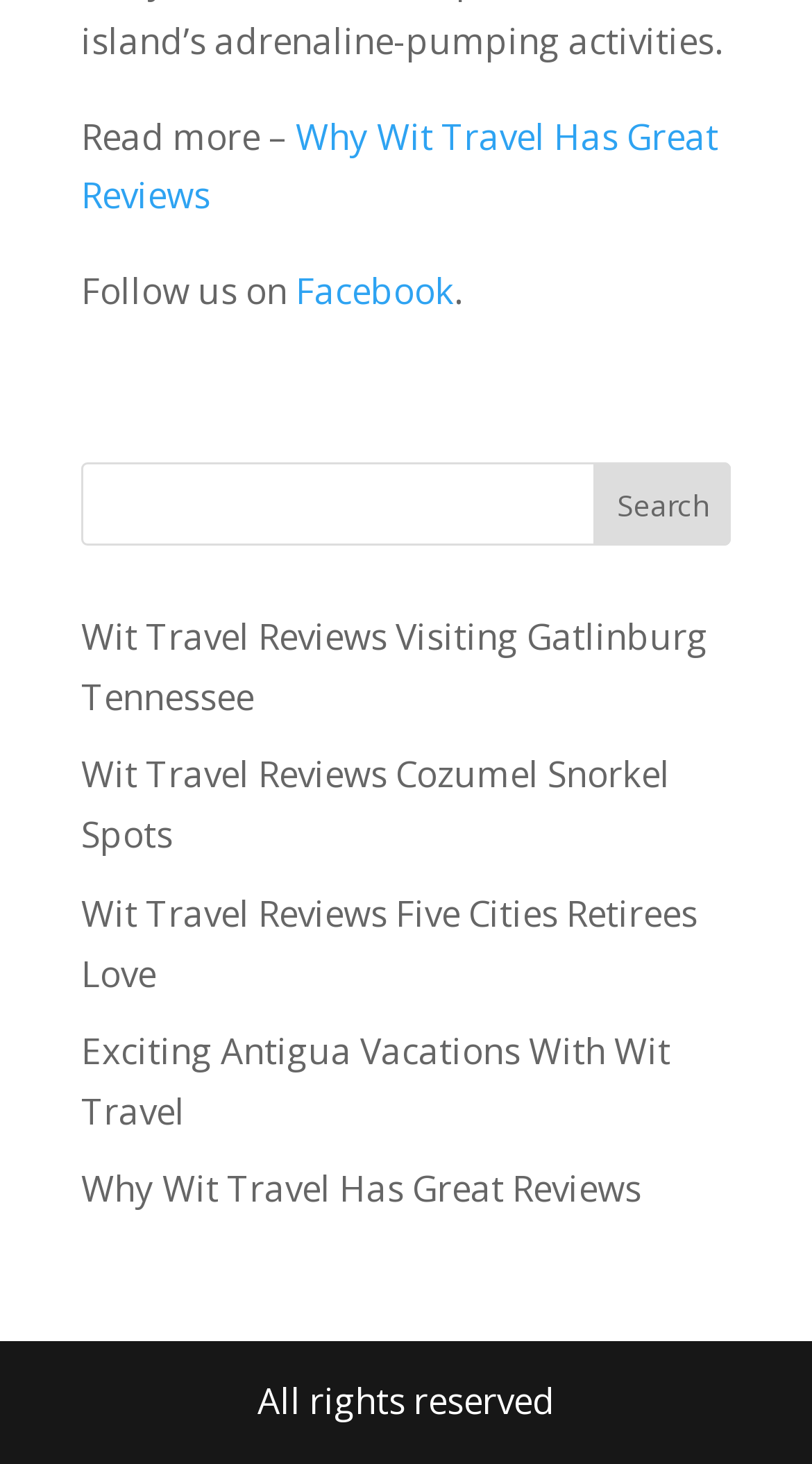Please identify the bounding box coordinates of the element's region that needs to be clicked to fulfill the following instruction: "Search for travel destinations". The bounding box coordinates should consist of four float numbers between 0 and 1, i.e., [left, top, right, bottom].

[0.1, 0.316, 0.9, 0.373]